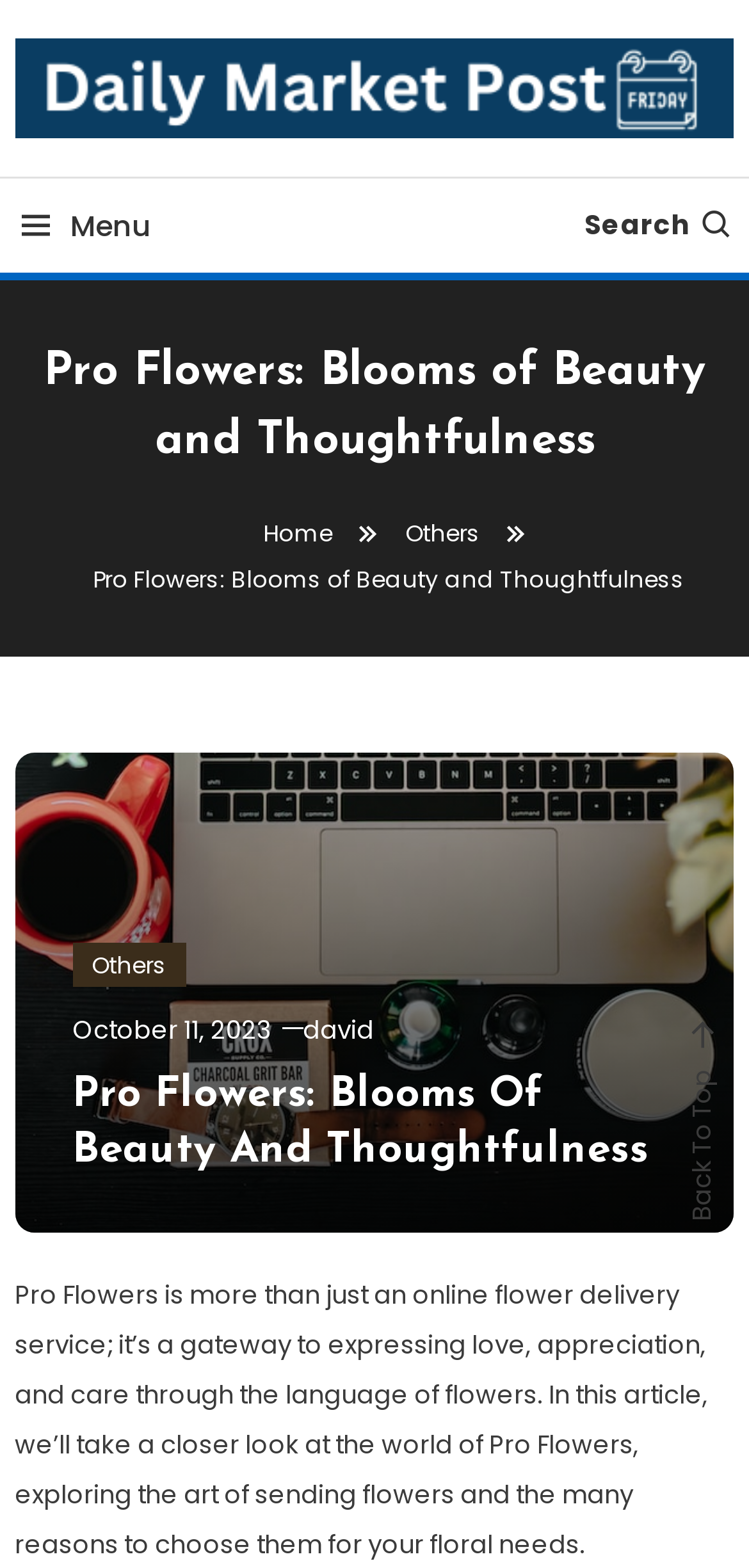Bounding box coordinates are specified in the format (top-left x, top-left y, bottom-right x, bottom-right y). All values are floating point numbers bounded between 0 and 1. Please provide the bounding box coordinate of the region this sentence describes: Home

[0.351, 0.33, 0.444, 0.351]